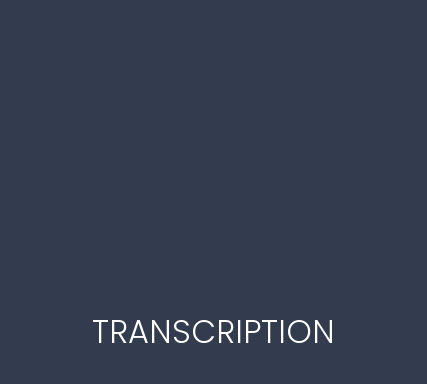Reply to the question below using a single word or brief phrase:
What option is available for users to access more information?

View More